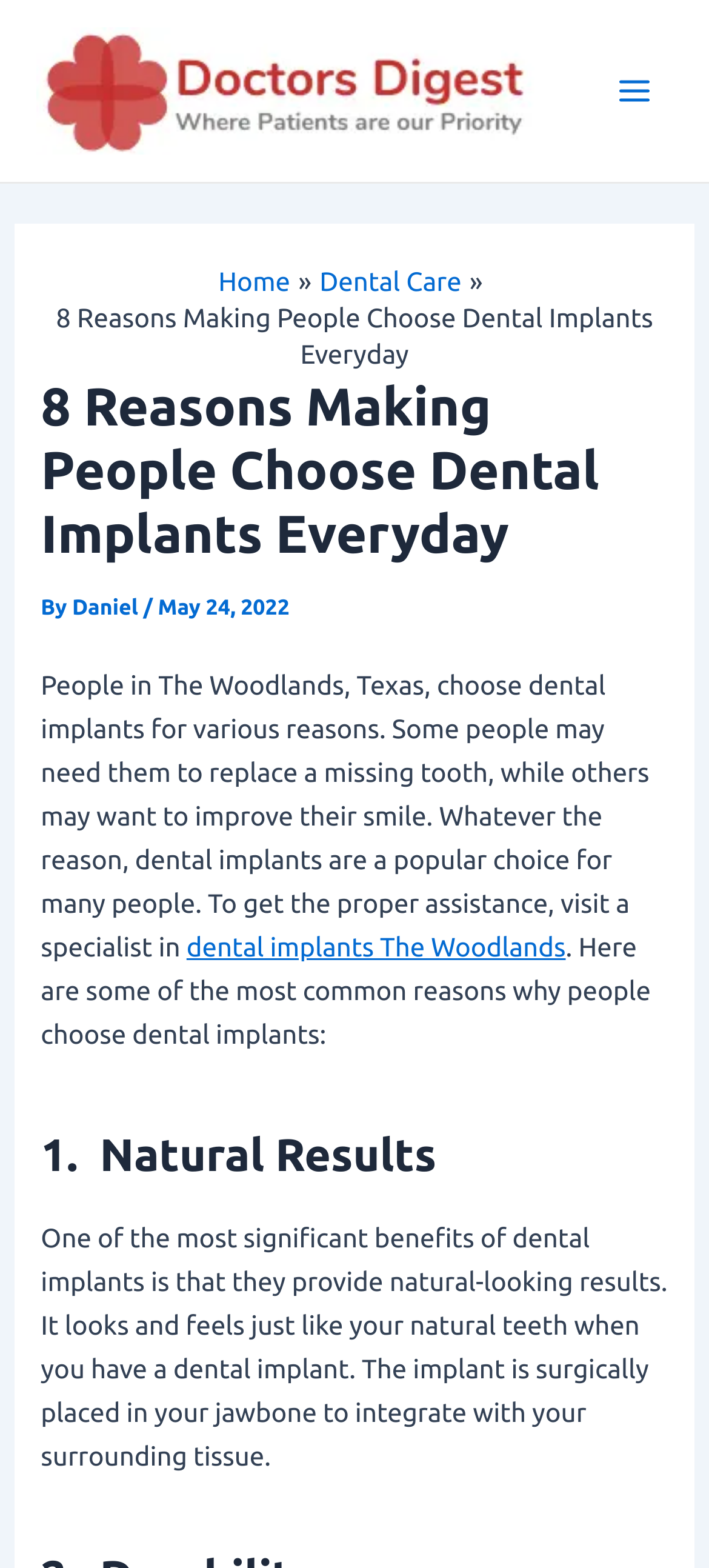What is the date of this article?
Refer to the image and provide a one-word or short phrase answer.

May 24, 2022